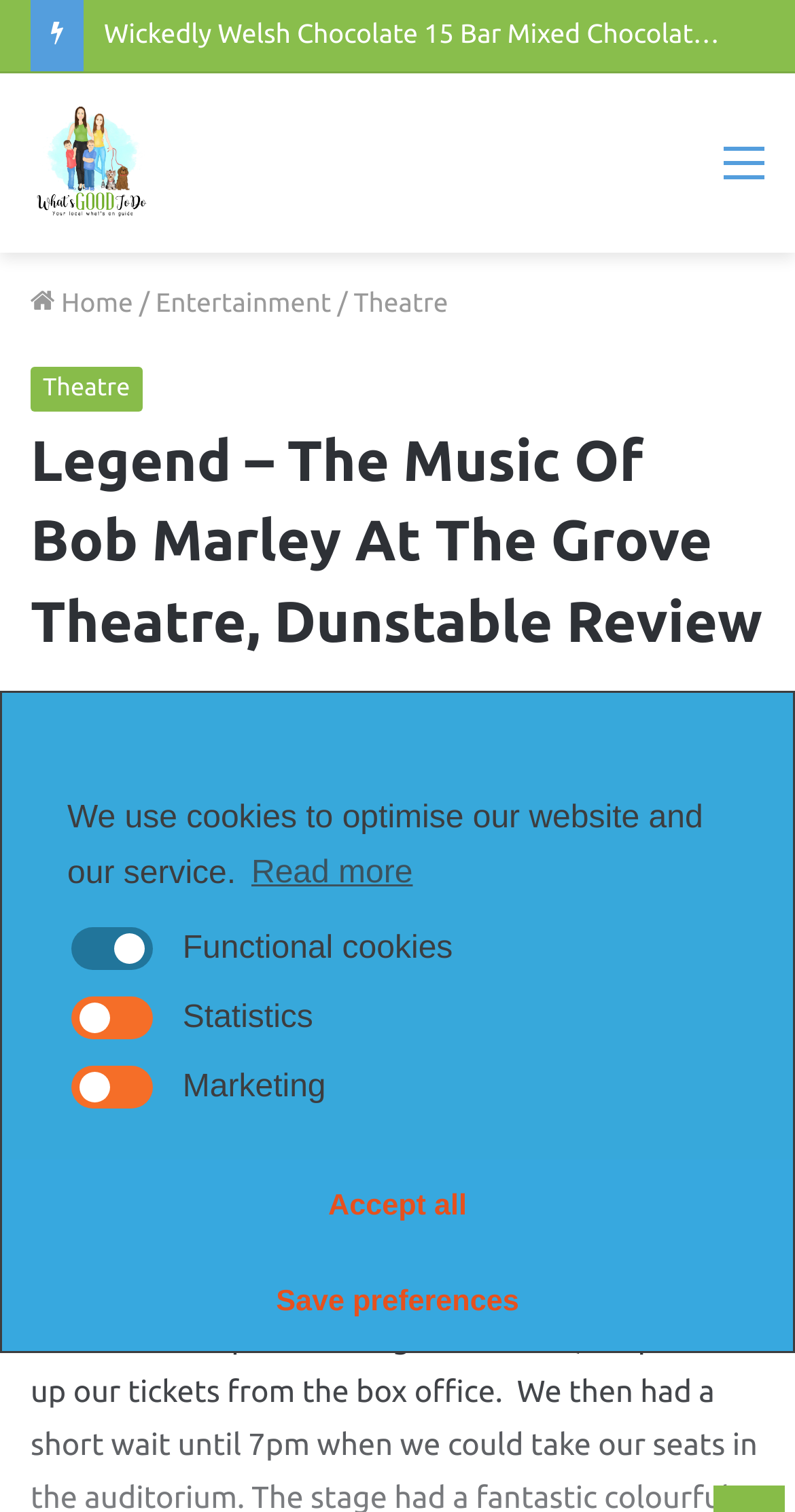Can you identify the bounding box coordinates of the clickable region needed to carry out this instruction: 'Click on the 'Theatre' link'? The coordinates should be four float numbers within the range of 0 to 1, stated as [left, top, right, bottom].

[0.445, 0.191, 0.564, 0.21]